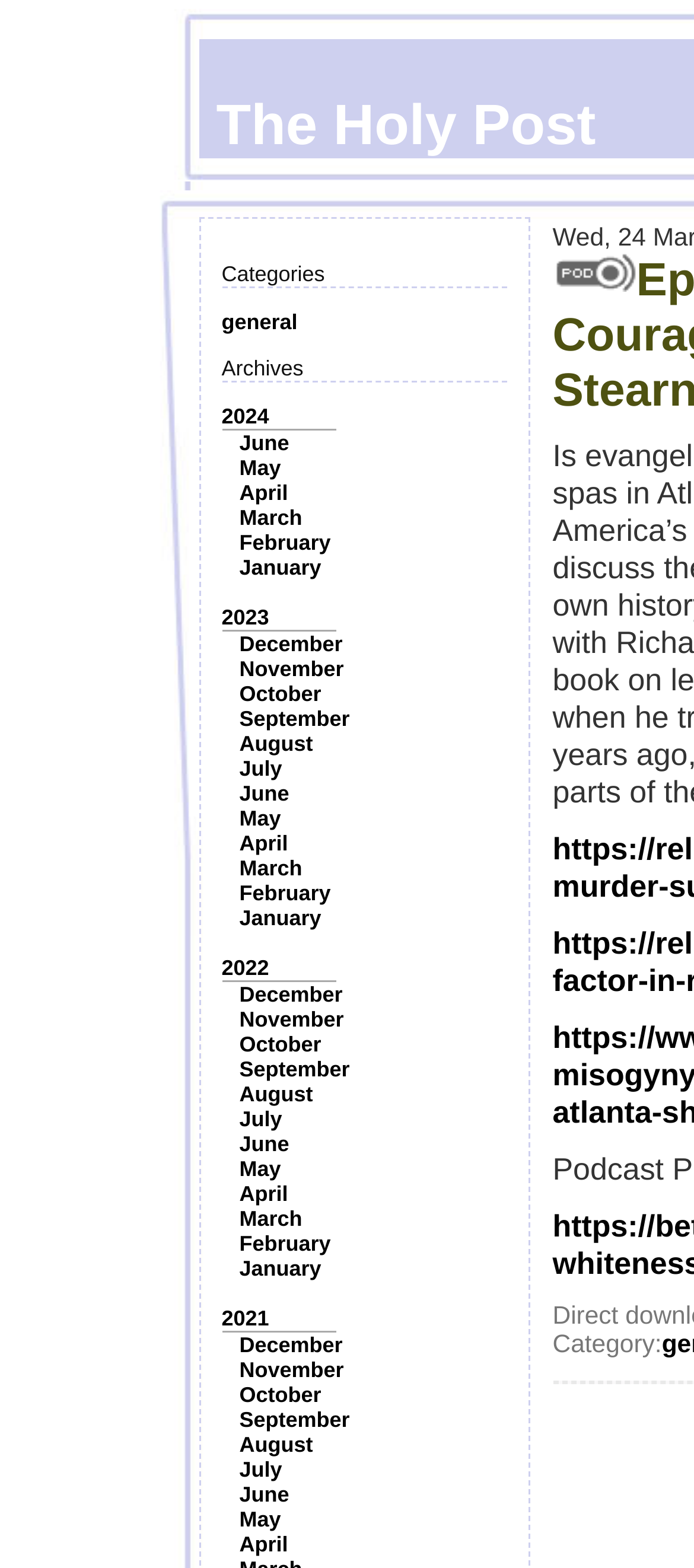Please answer the following query using a single word or phrase: 
What is the text above the image?

Category: